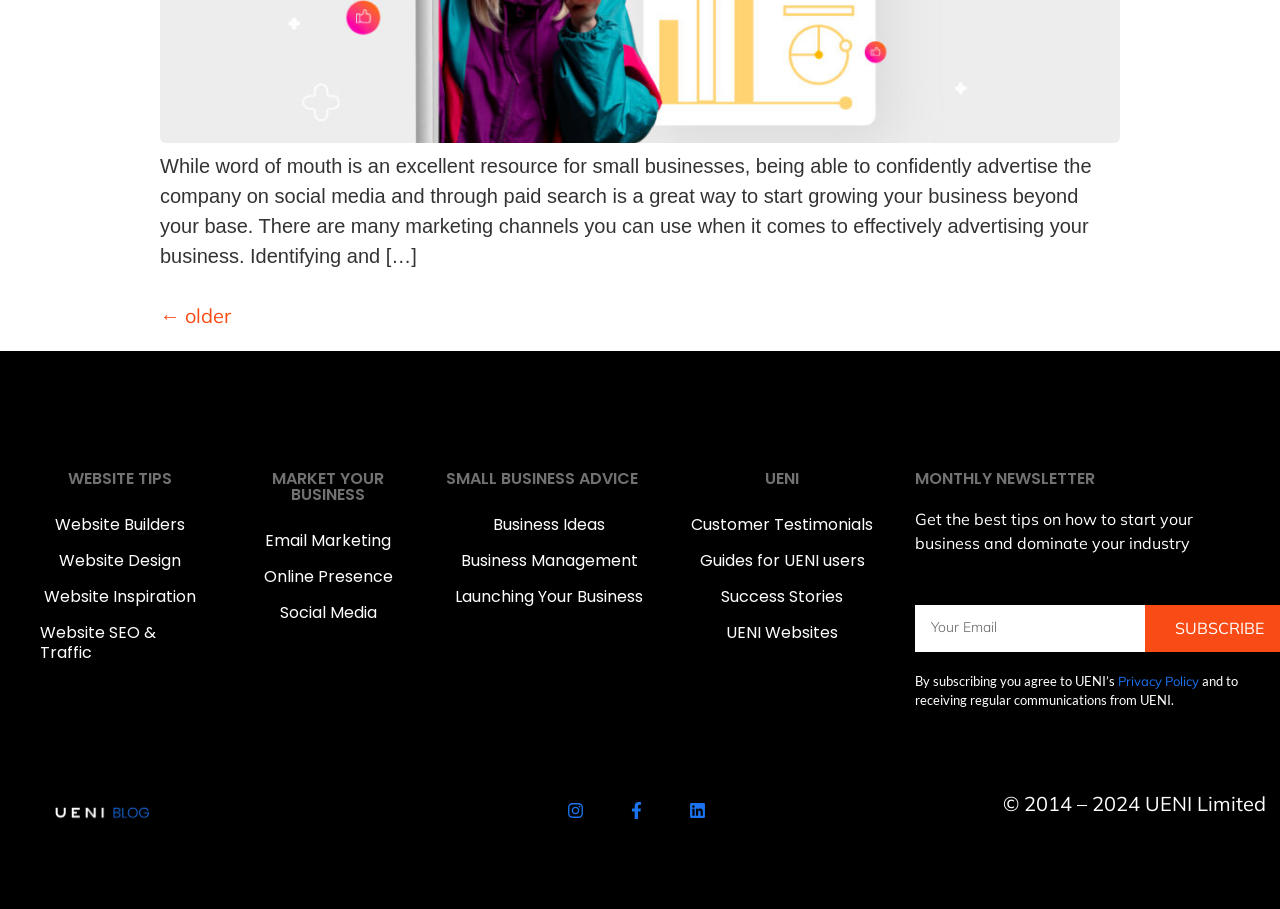Please provide a detailed answer to the question below based on the screenshot: 
How many links are there under 'MARKET YOUR BUSINESS'?

Under the 'MARKET YOUR BUSINESS' heading, I can see three links: 'Email Marketing', 'Online Presence', and 'Social Media'. Therefore, there are three links under this heading.